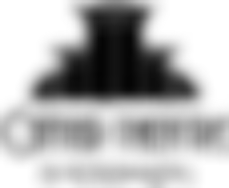What does the logo of the theatre symbolize?
Please describe in detail the information shown in the image to answer the question.

The logo of the theatre serves to represent the theatre's identity within the community, symbolizing entertainment and artistic engagement, and reflecting the theatre's mission to be a vibrant hub for performances and events.